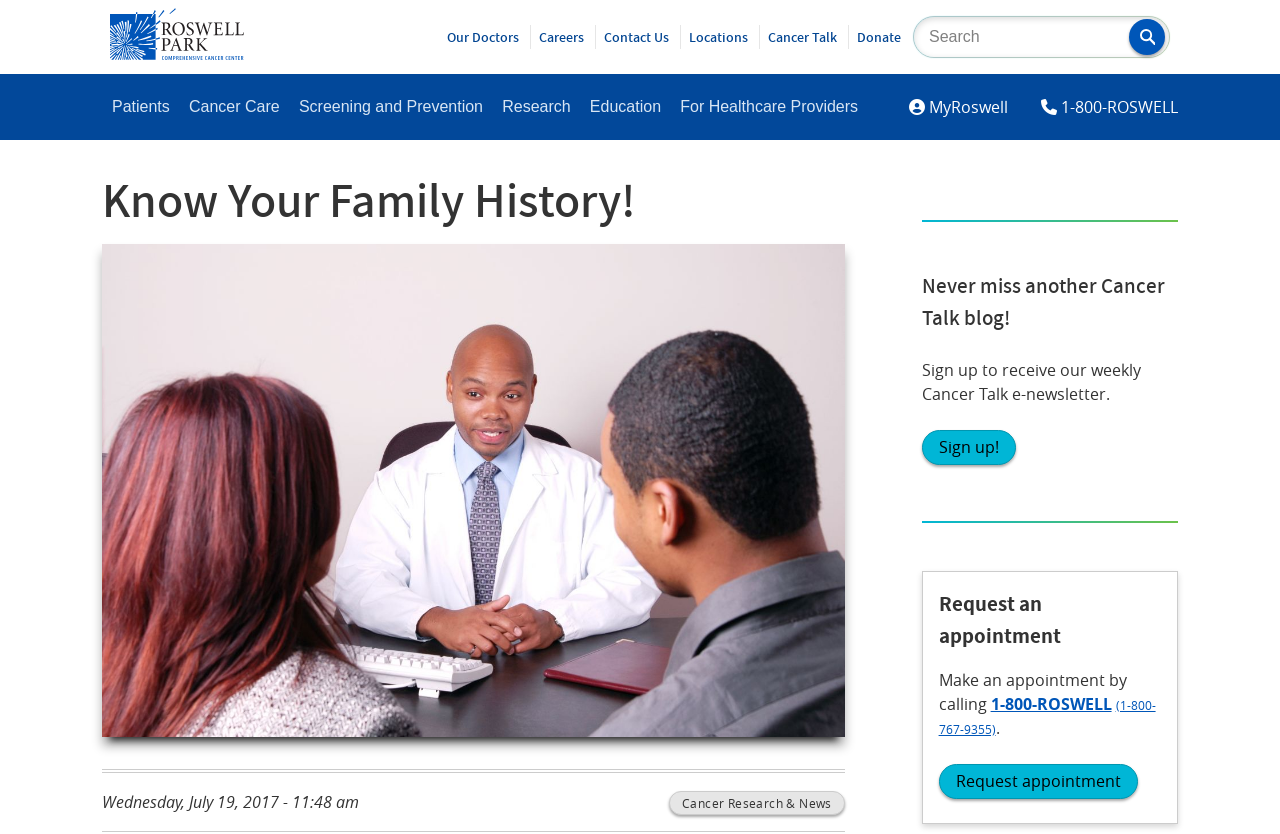What is the purpose of the 'Search' textbox?
Please look at the screenshot and answer in one word or a short phrase.

To search the website